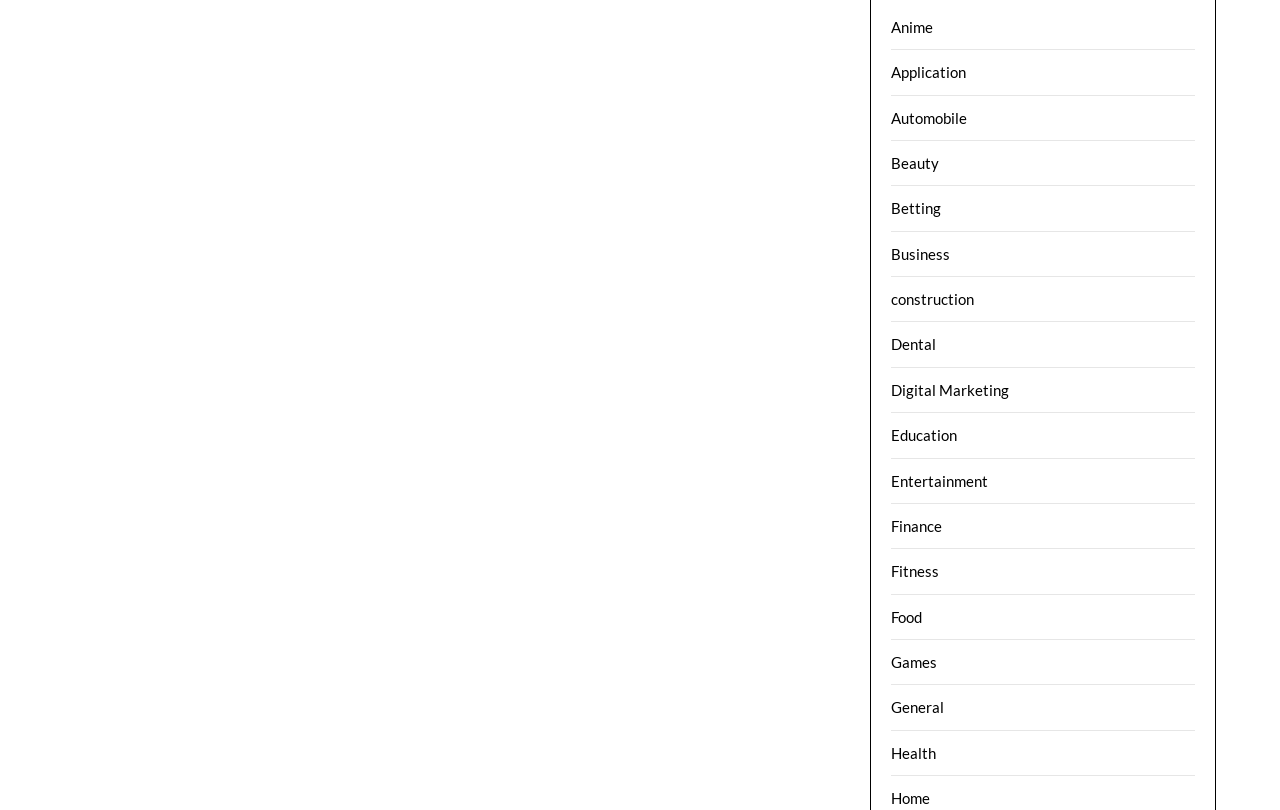Please provide a one-word or short phrase answer to the question:
How many categories start with the letter 'F'?

2